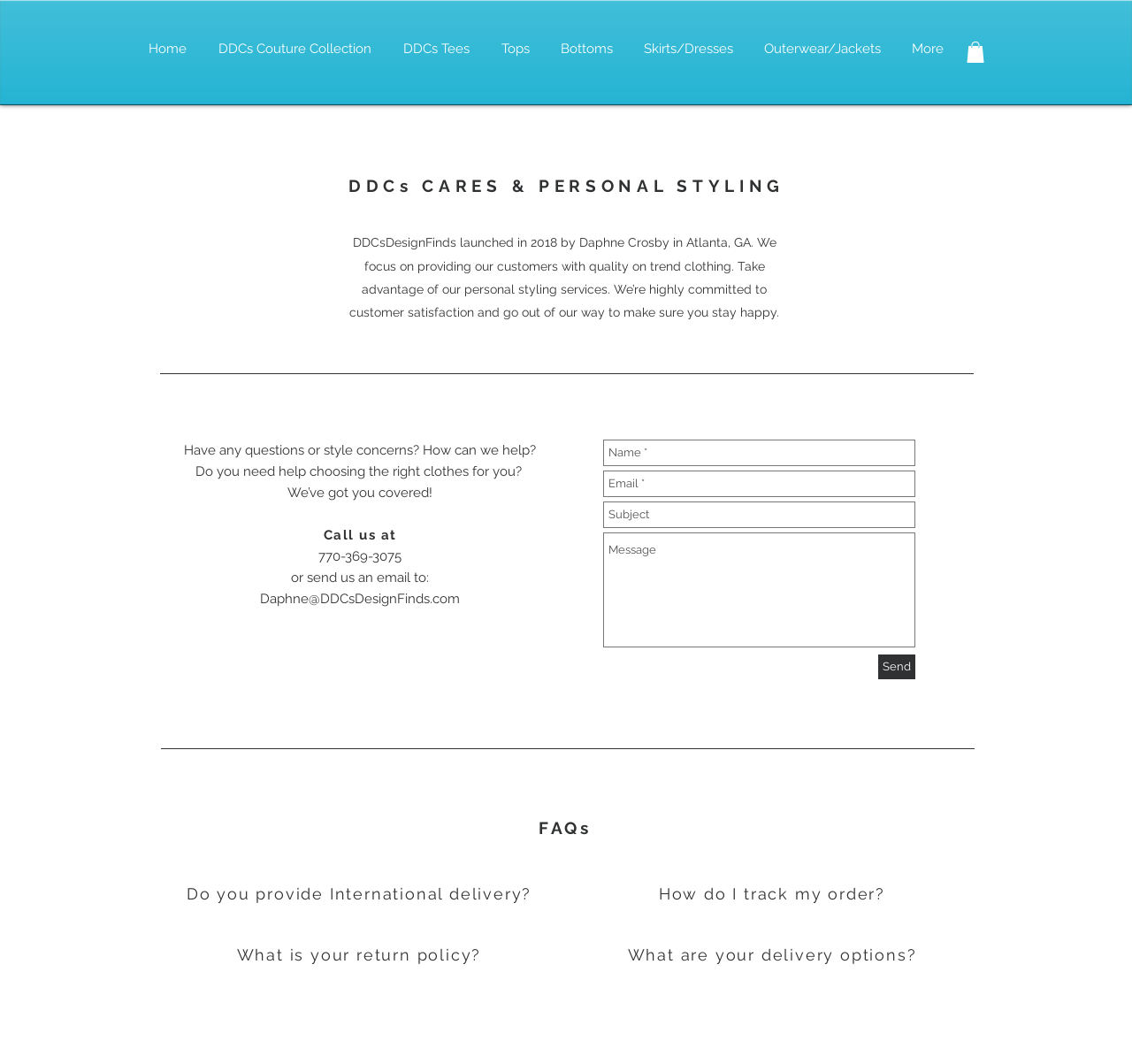Identify the bounding box for the element characterized by the following description: "DDCs Couture Collection".

[0.179, 0.023, 0.342, 0.069]